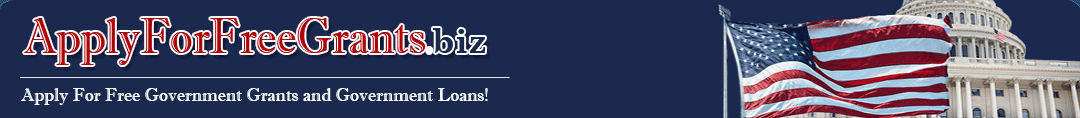Generate an elaborate caption for the image.

The image displays the header for the website "ApplyForFreeGrants.biz," emphasizing opportunities for individuals to secure free government grants and loans. The design features a patriotic theme, with a prominent American flag waving on the right side against a backdrop of what appears to be a government building. The website title is styled in bold colors, making it eye-catching and significant for visitors seeking financial assistance. Below the title, a slogan reinforces the primary focus of the site: "Apply For Free Government Grants and Government Loans!" This vibrant header sets the tone for the information and resources available on the webpage, encouraging users to explore their options for financial support.